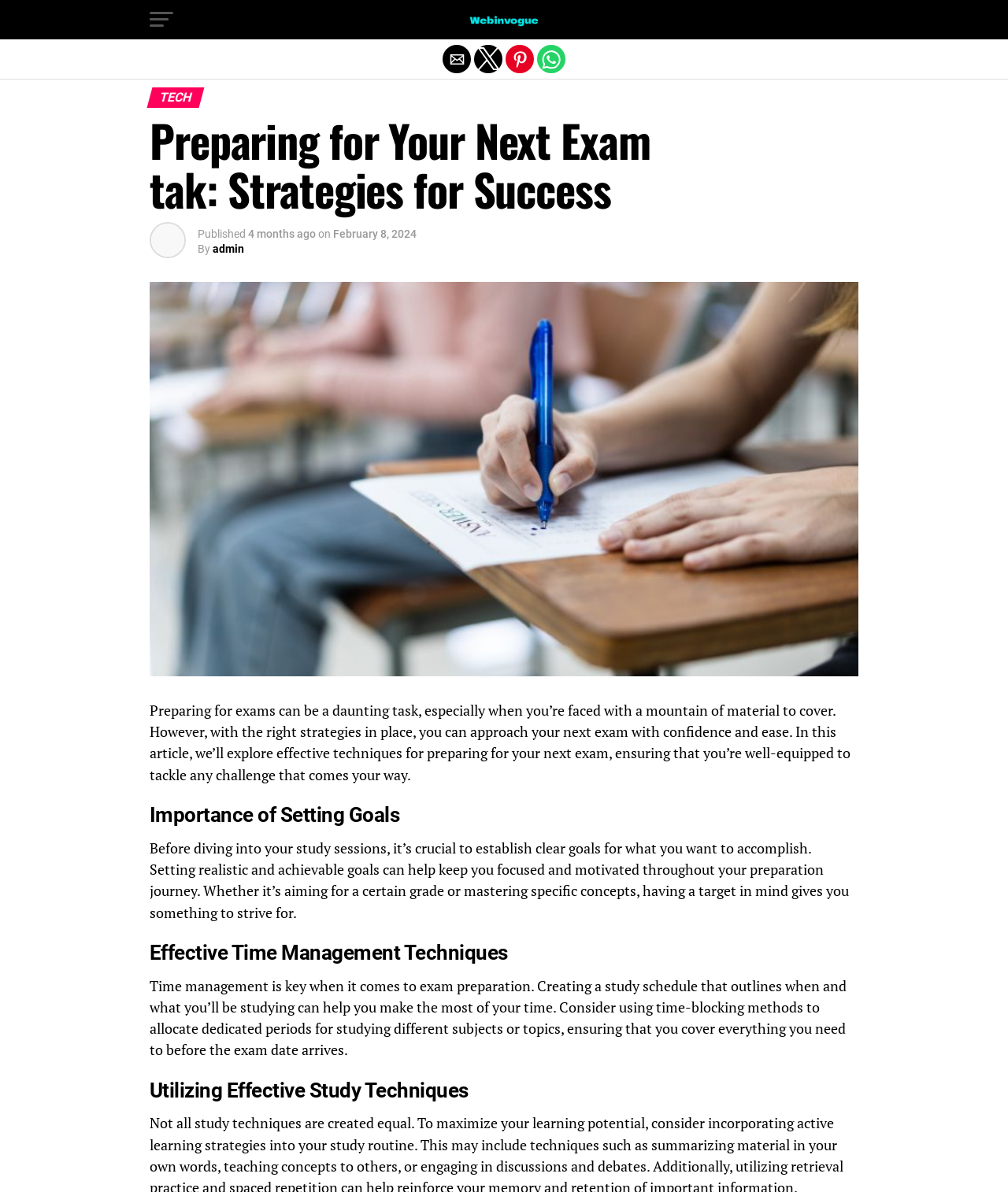Using the information shown in the image, answer the question with as much detail as possible: How long ago was the article published?

The published date and time can be found in the section above the article content. The '4 months ago' text indicates how long ago the article was published.